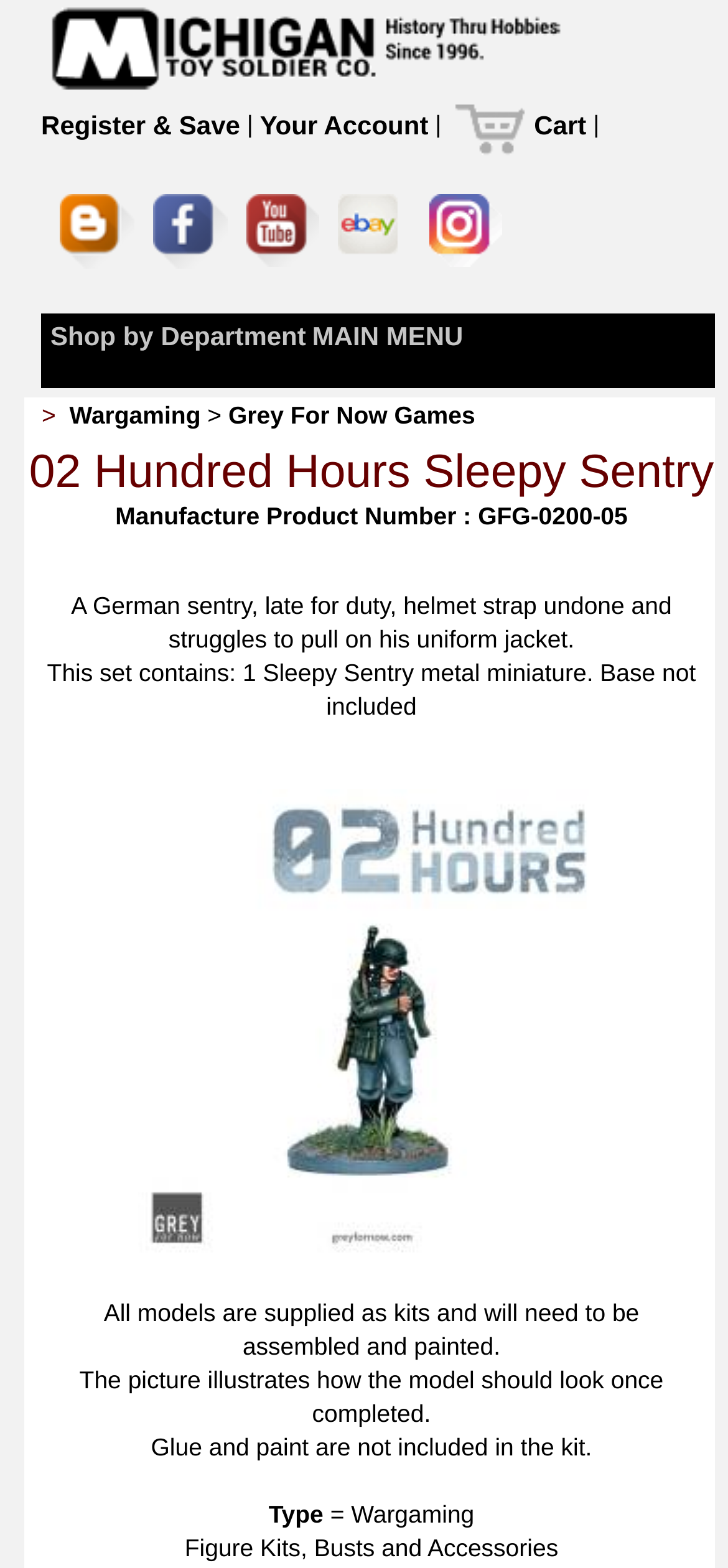Based on what you see in the screenshot, provide a thorough answer to this question: What is the name of the toy soldier company?

The name of the toy soldier company can be found in the heading 'Michtoy Toy soldiers' at the top of the webpage, which is also a link.